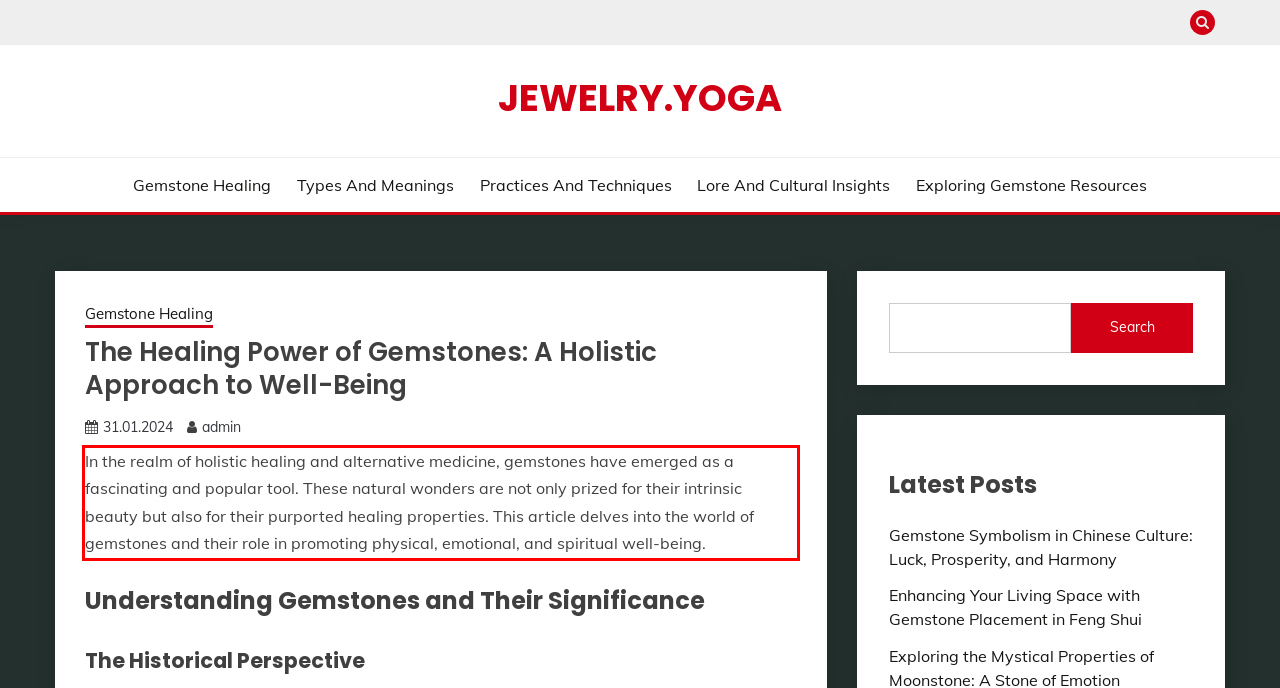Identify the text inside the red bounding box in the provided webpage screenshot and transcribe it.

In the realm of holistic healing and alternative medicine, gemstones have emerged as a fascinating and popular tool. These natural wonders are not only prized for their intrinsic beauty but also for their purported healing properties. This article delves into the world of gemstones and their role in promoting physical, emotional, and spiritual well-being.